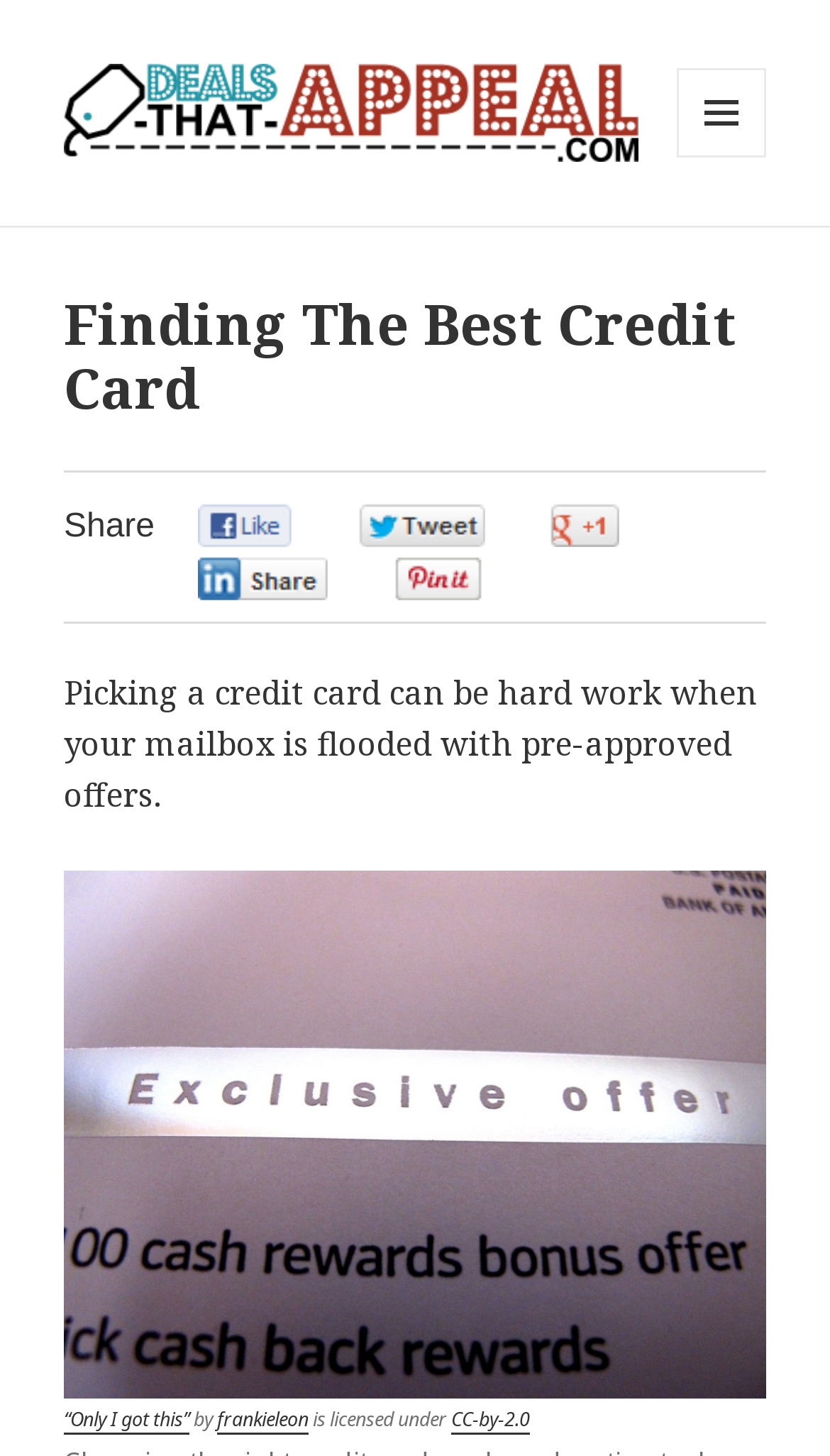Please find and report the bounding box coordinates of the element to click in order to perform the following action: "Click the MENU AND WIDGETS button". The coordinates should be expressed as four float numbers between 0 and 1, in the format [left, top, right, bottom].

[0.815, 0.047, 0.923, 0.108]